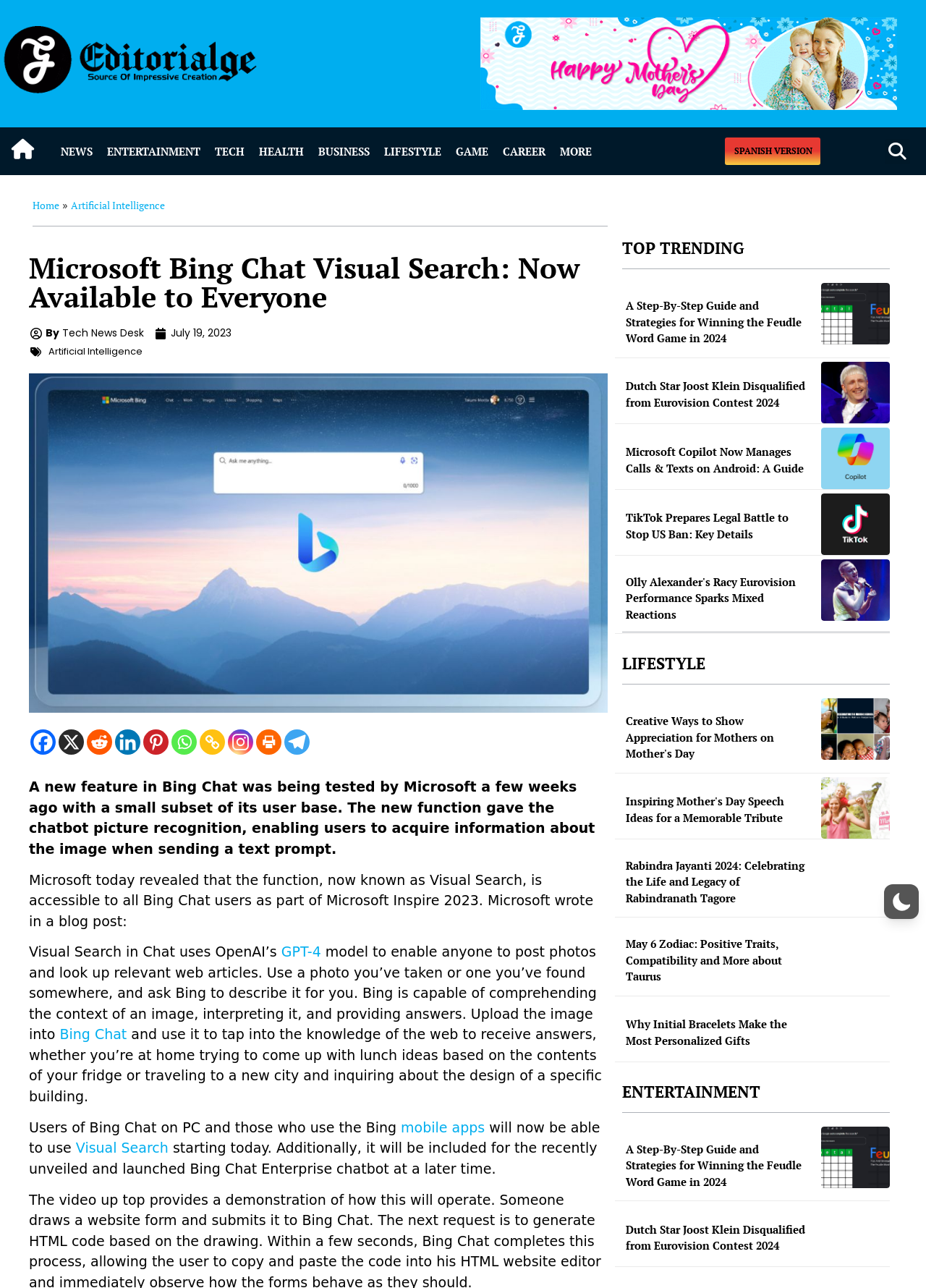Locate the bounding box coordinates of the clickable region necessary to complete the following instruction: "Search for something". Provide the coordinates in the format of four float numbers between 0 and 1, i.e., [left, top, right, bottom].

[0.952, 0.108, 0.987, 0.127]